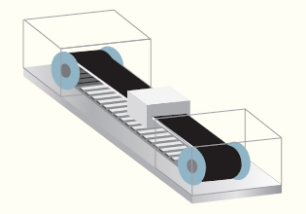What is the color of the wheels?
Look at the image and respond with a one-word or short phrase answer.

Blue